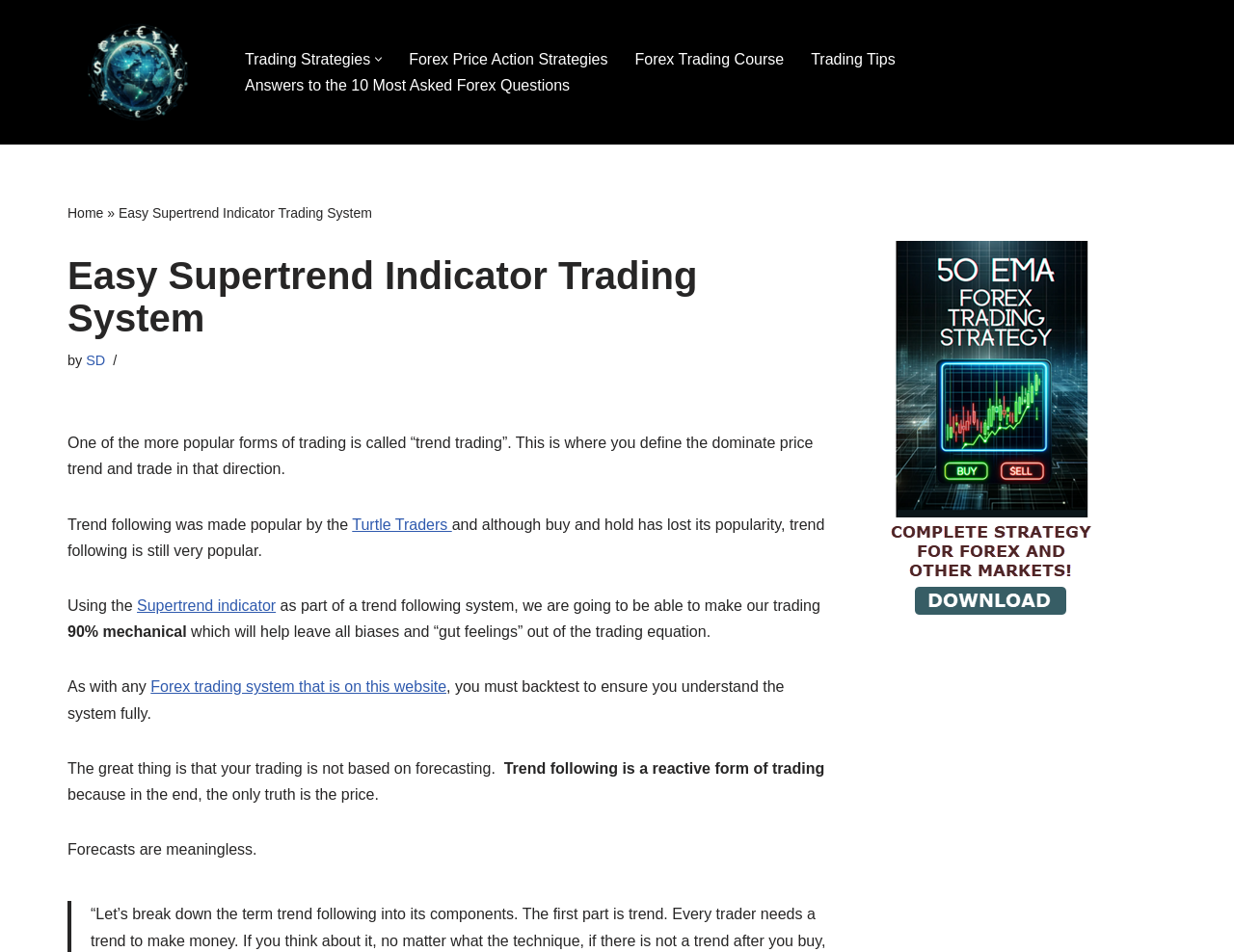What is the bounding box coordinate of the 'Forex Trading Strategies' link? Look at the image and give a one-word or short phrase answer.

[0.055, 0.018, 0.172, 0.134]